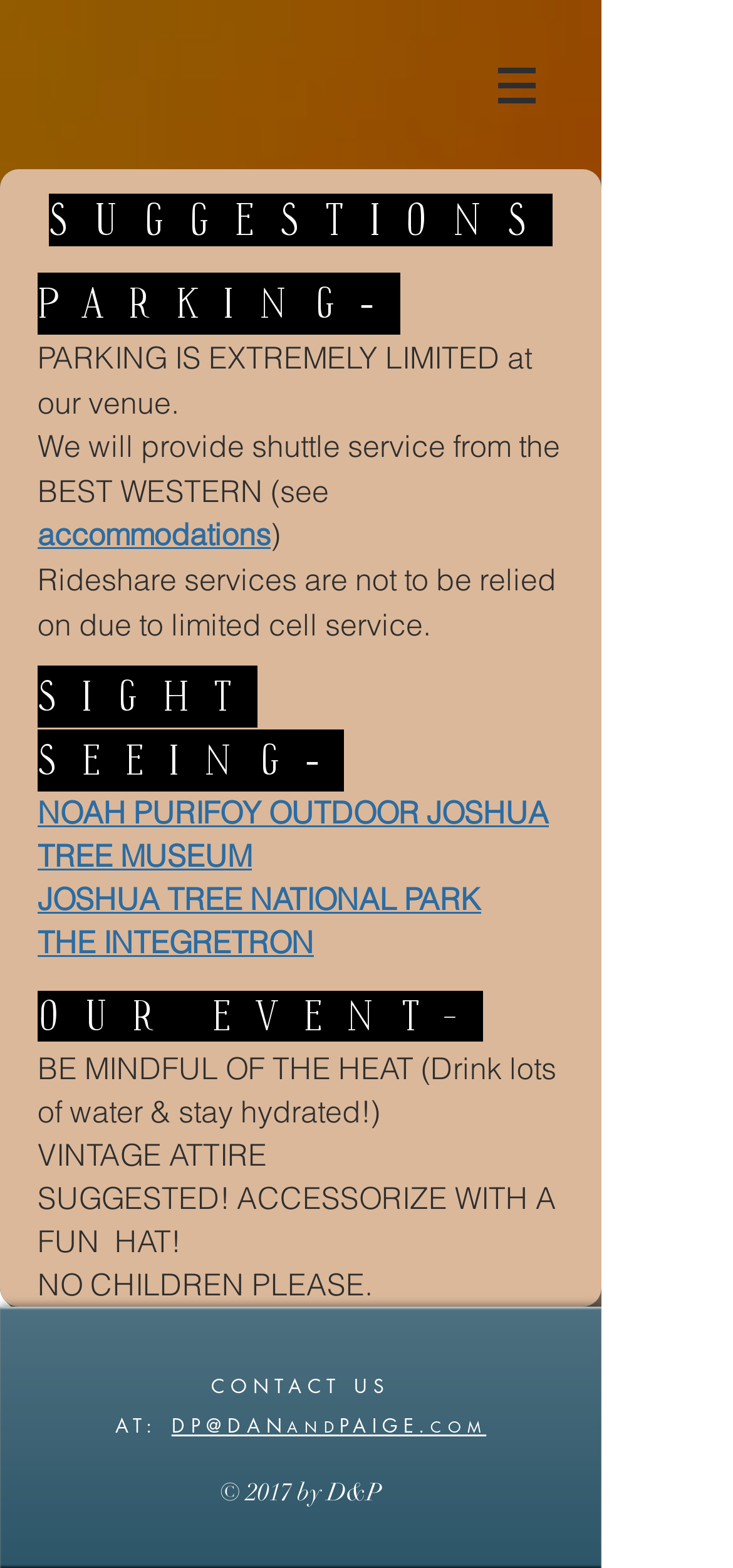Please reply to the following question with a single word or a short phrase:
What is the parking situation at the venue?

Extremely limited